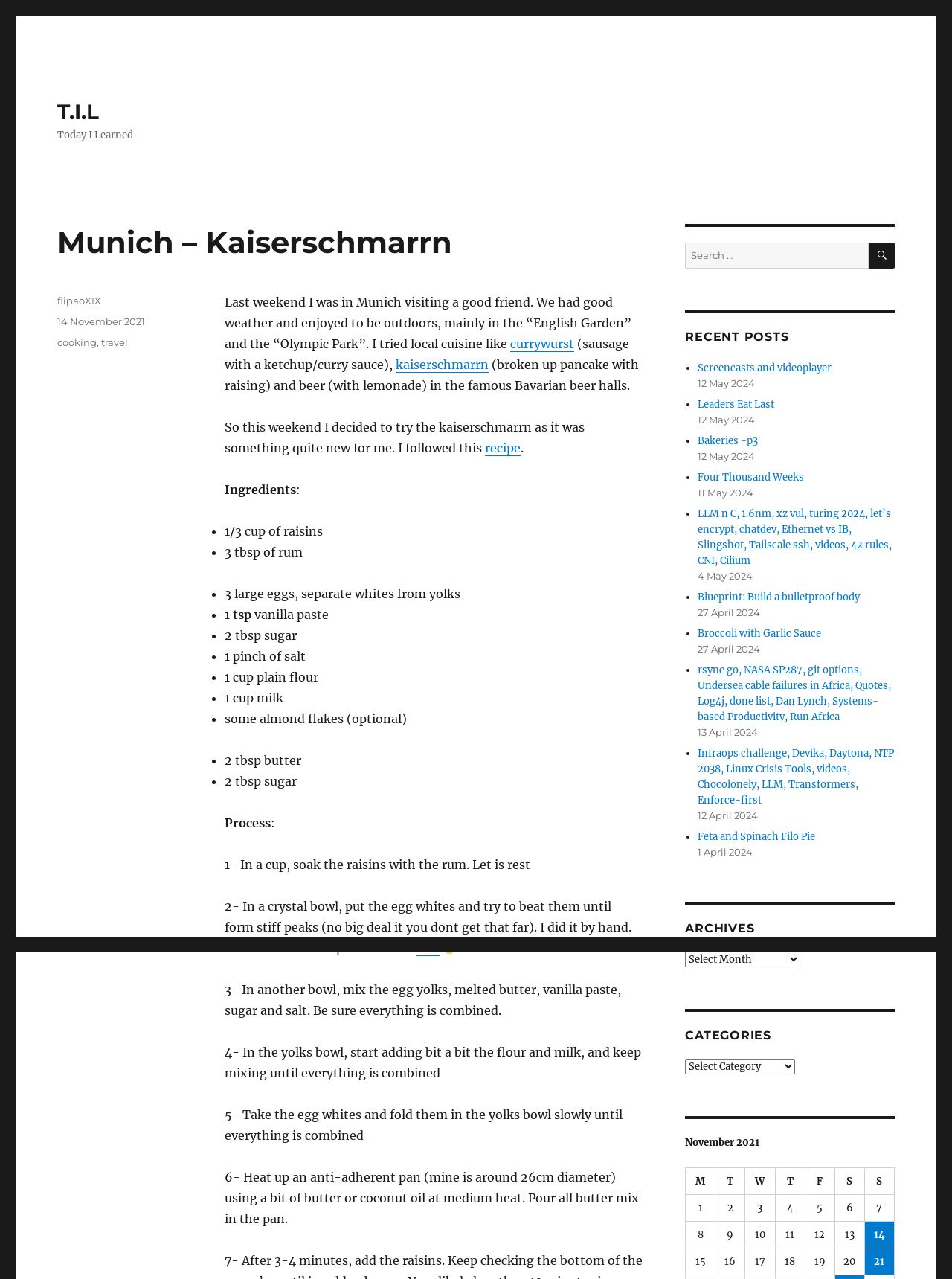Show the bounding box coordinates of the region that should be clicked to follow the instruction: "View recent posts."

[0.72, 0.257, 0.94, 0.269]